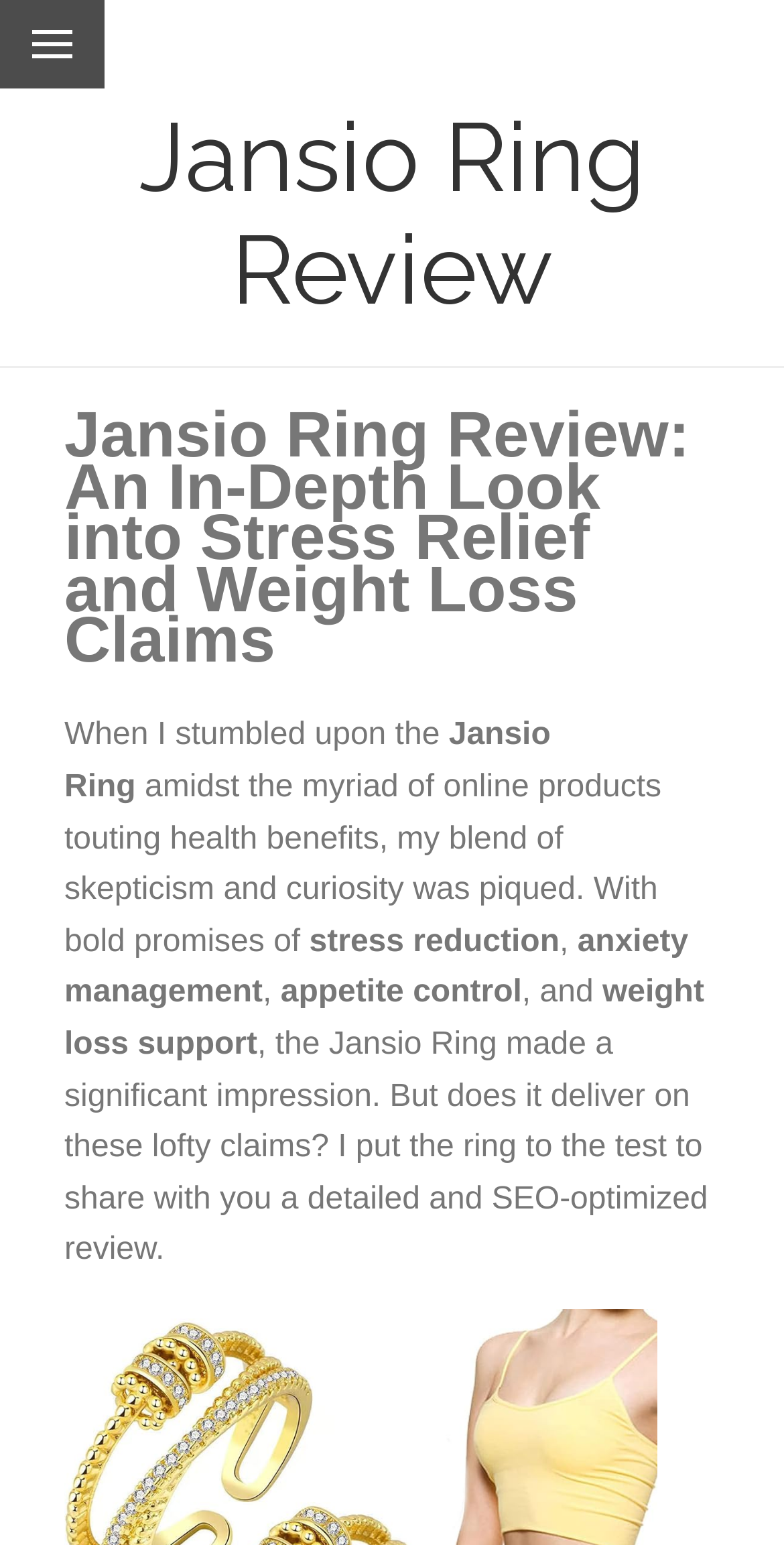Using a single word or phrase, answer the following question: 
What is the purpose of the review?

To share a detailed and SEO-optimized review